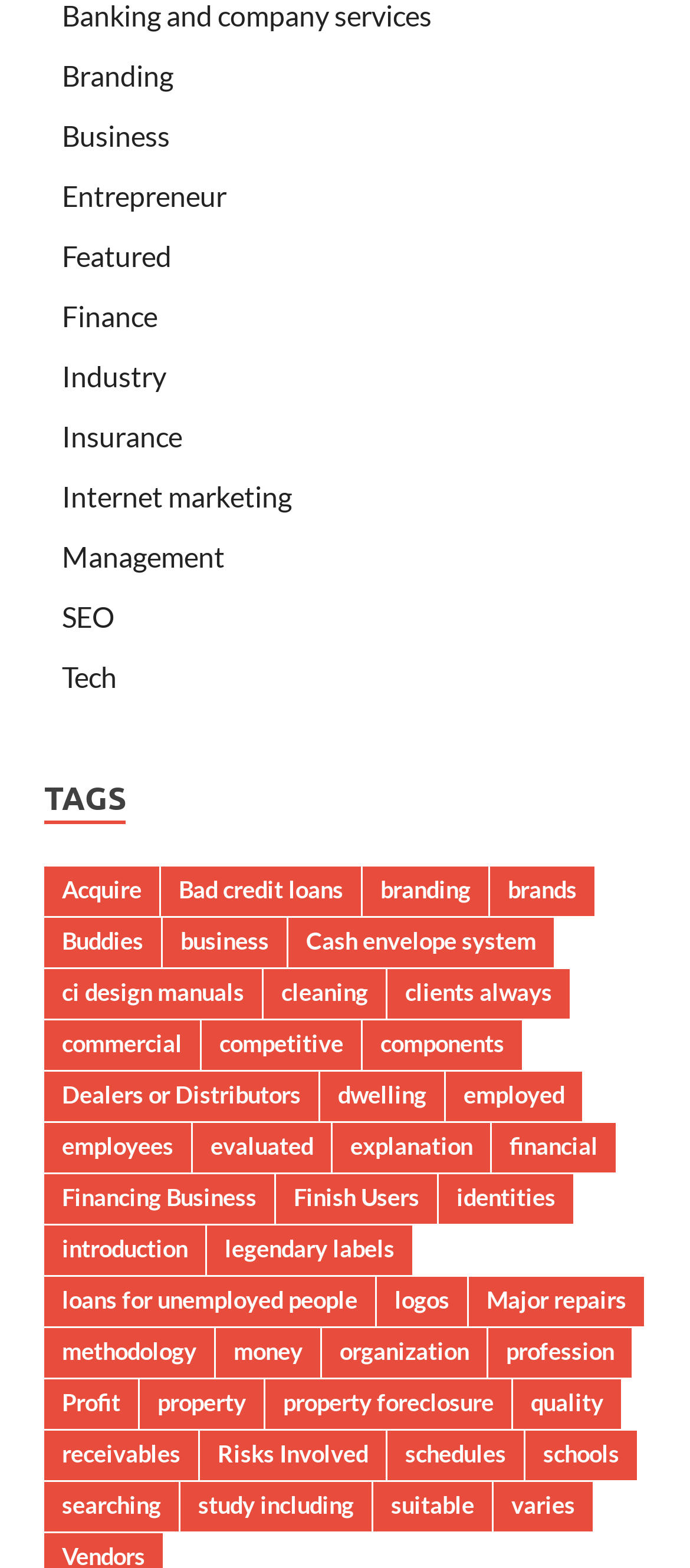What is the last category listed at the top of the page?
Kindly give a detailed and elaborate answer to the question.

I looked at the links at the top of the page and found that the last category listed has a bounding box of [0.09, 0.421, 0.169, 0.443] and its OCR text is 'Tech'.